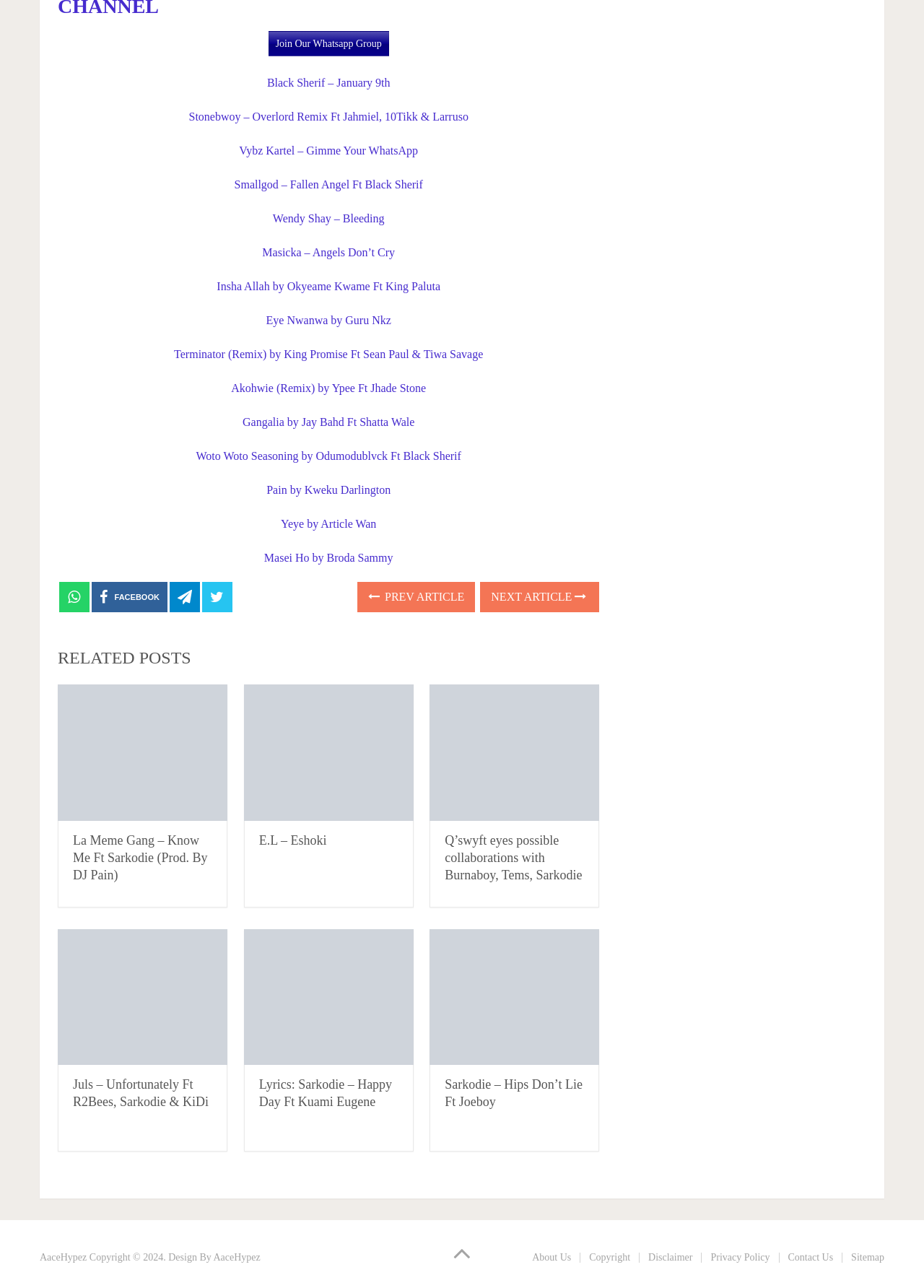What is the purpose of the 'Join Our Whatsapp Group' link?
Provide an in-depth answer to the question, covering all aspects.

The link 'Join Our Whatsapp Group' is likely a call-to-action for users to join a Whatsapp group related to the website's content, allowing them to stay updated or engage with the community.